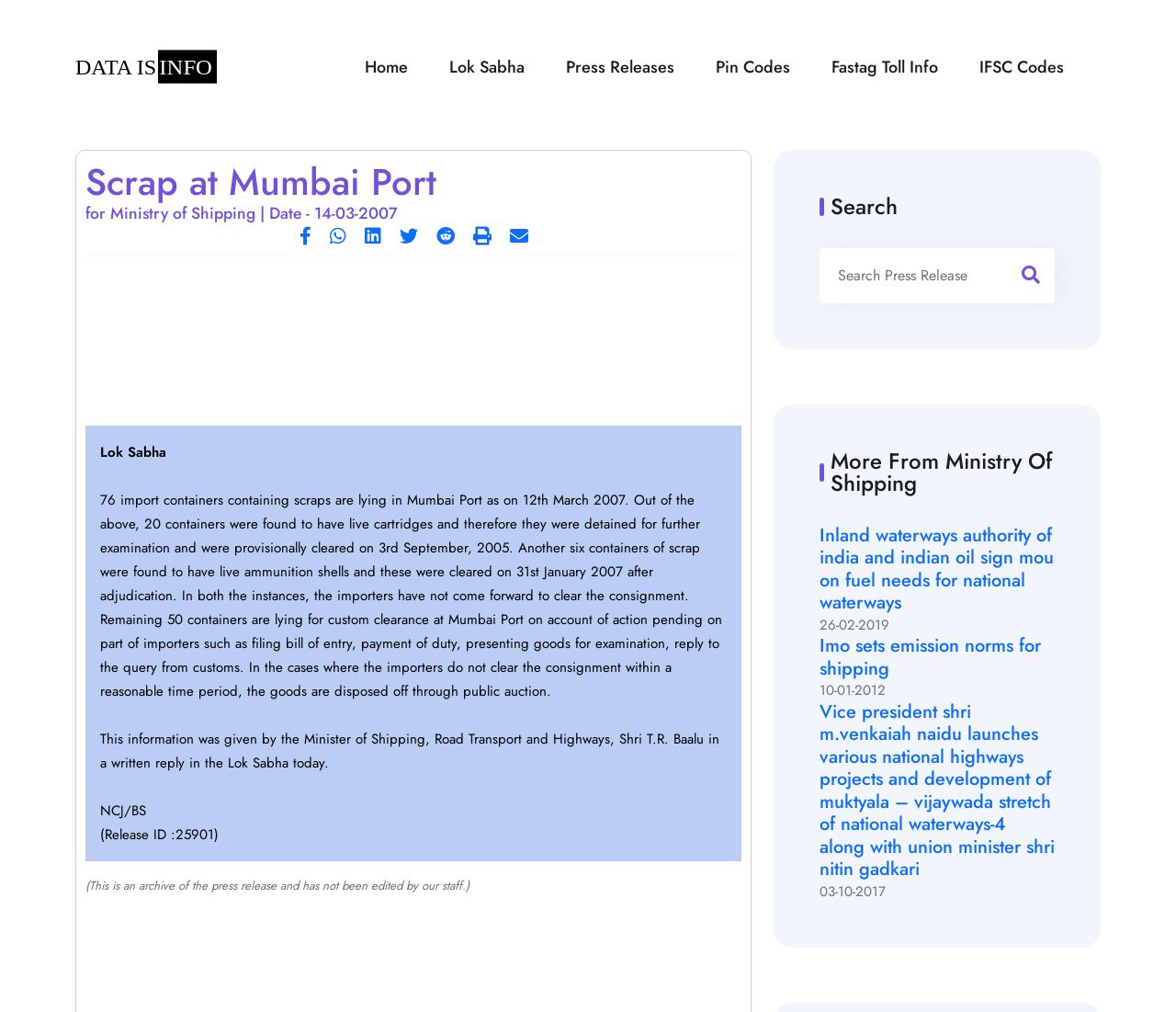Please determine the bounding box coordinates of the section I need to click to accomplish this instruction: "Search press releases".

[0.697, 0.245, 0.897, 0.299]